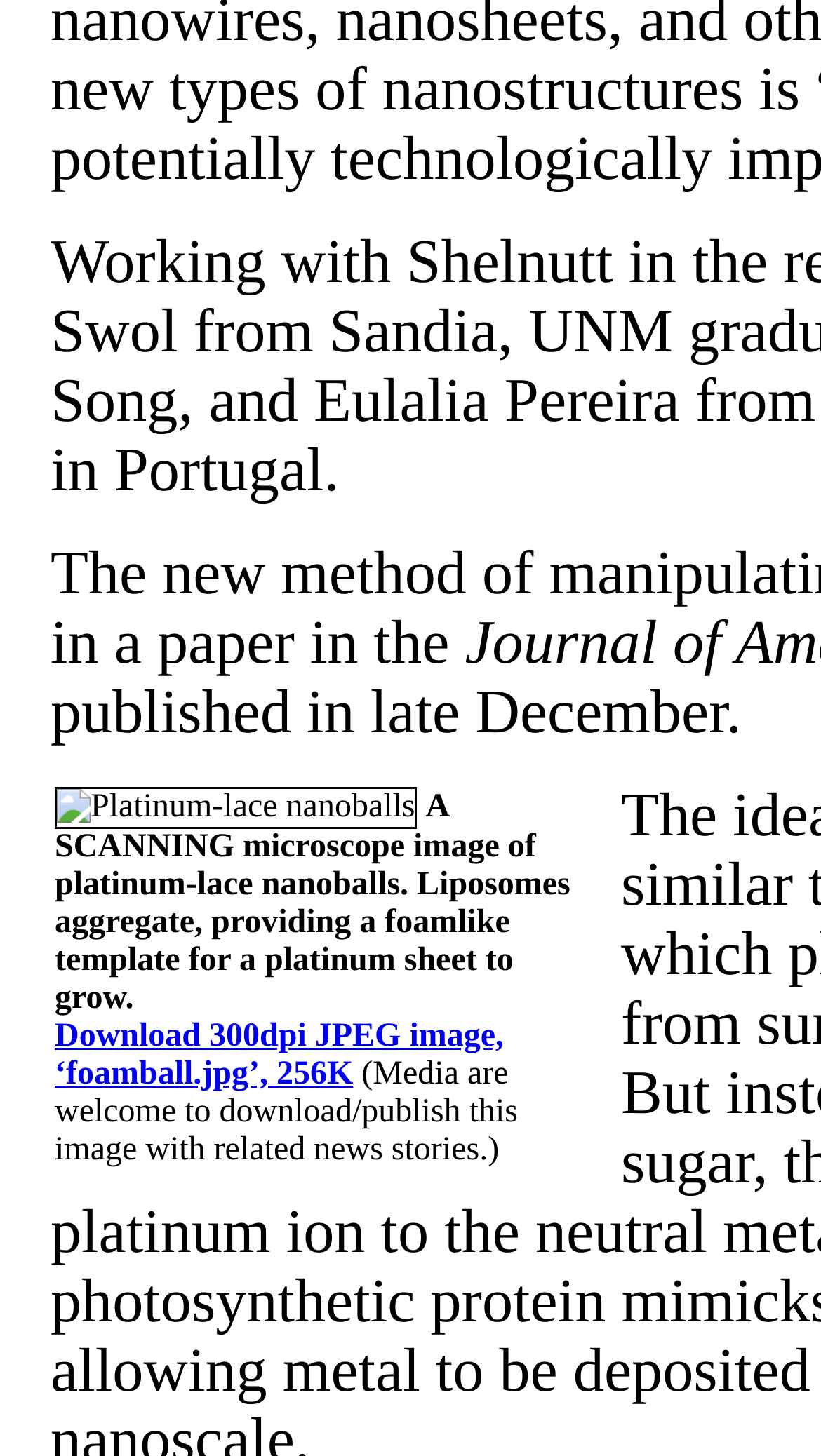What is the topic of the image?
With the help of the image, please provide a detailed response to the question.

The topic of the image can be determined by looking at the image description, which is 'Platinum-lace nanoballs A SCANNING microscope image of platinum-lace nanoballs.'